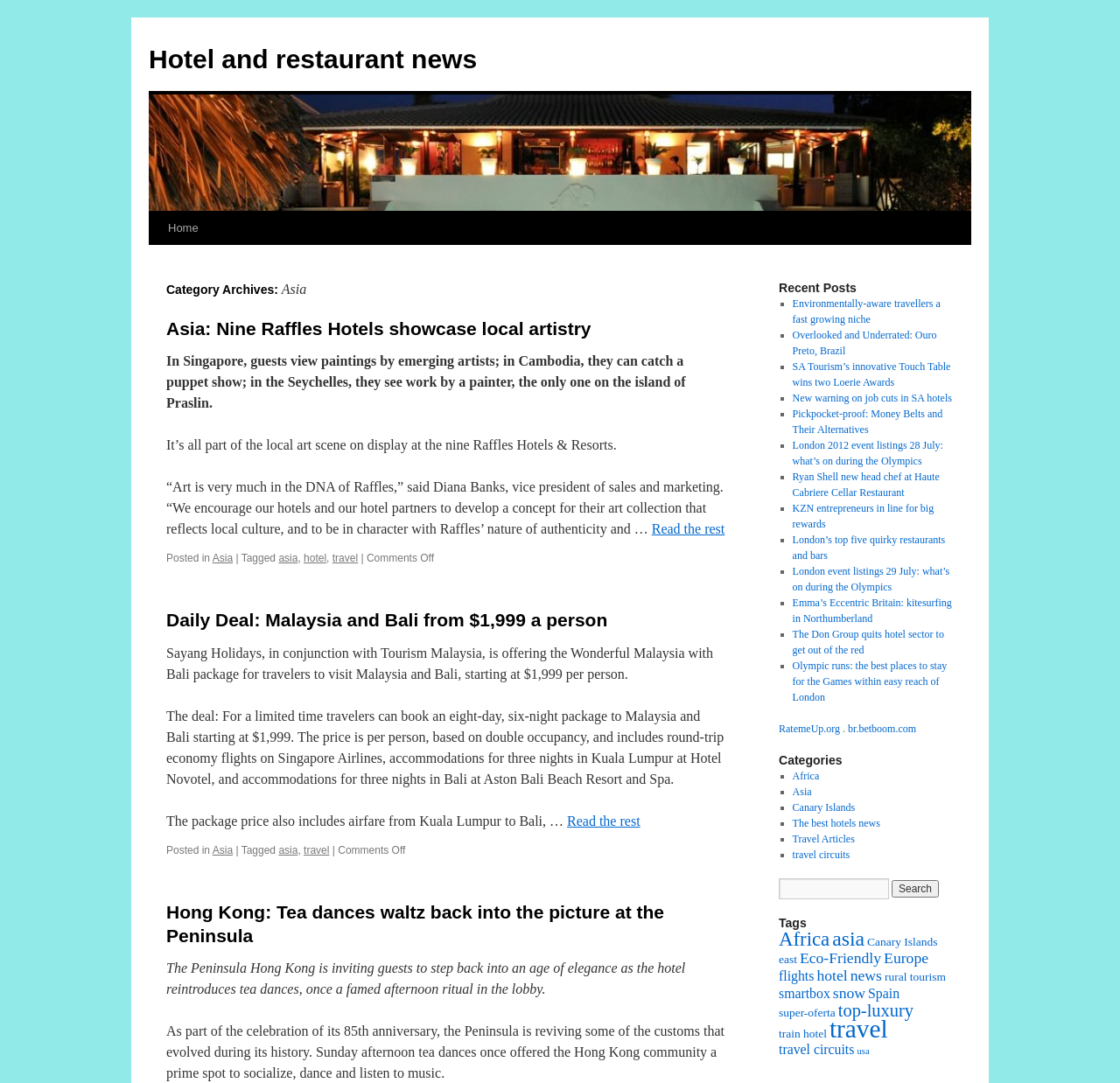Respond with a single word or phrase for the following question: 
What is the category of the first article?

Asia